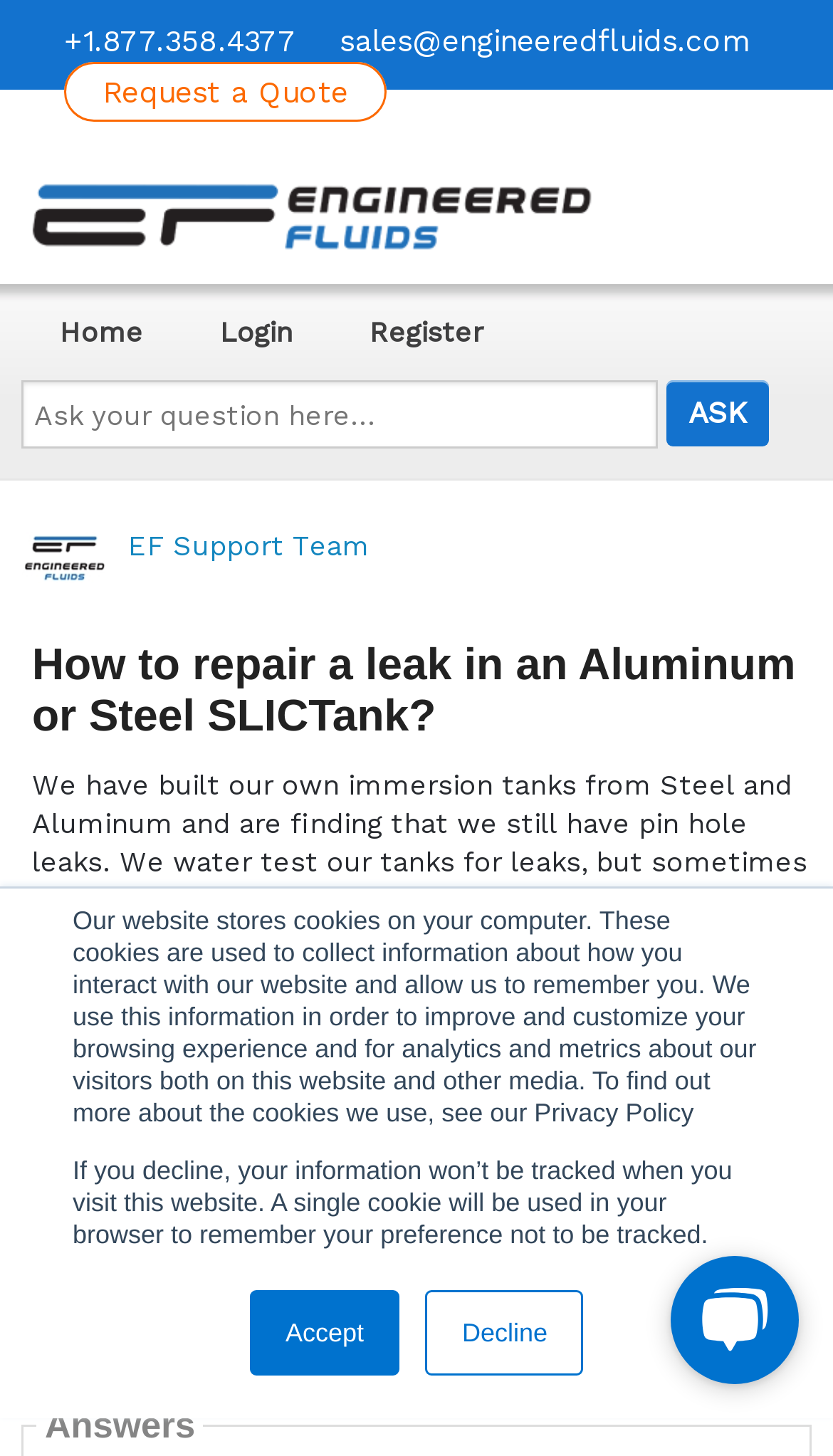From the element description: "Comments (0) | New Comment", extract the bounding box coordinates of the UI element. The coordinates should be expressed as four float numbers between 0 and 1, in the order [left, top, right, bottom].

[0.038, 0.793, 0.559, 0.815]